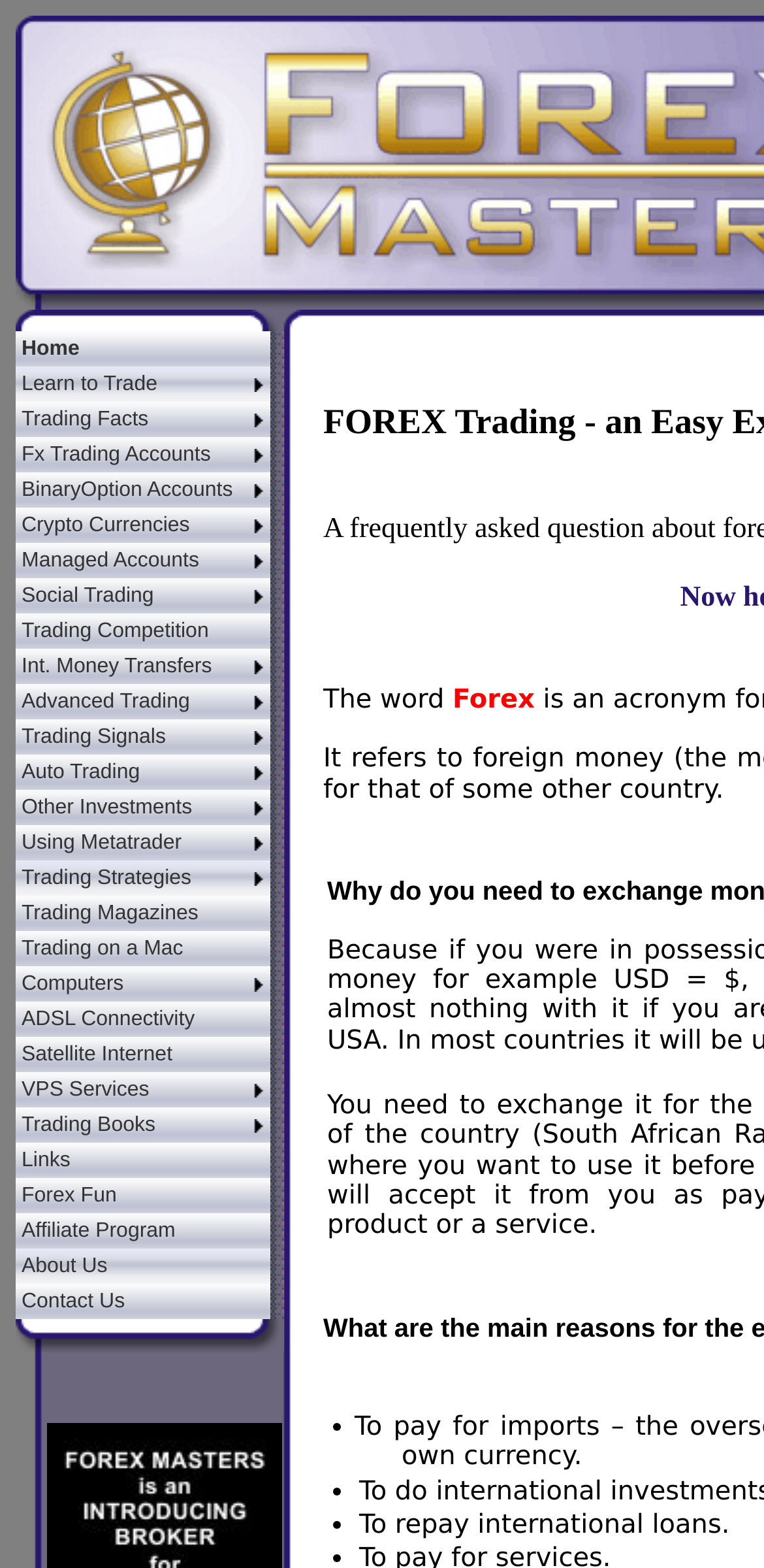Find the bounding box of the UI element described as: "ABOUT US". The bounding box coordinates should be given as four float values between 0 and 1, i.e., [left, top, right, bottom].

None